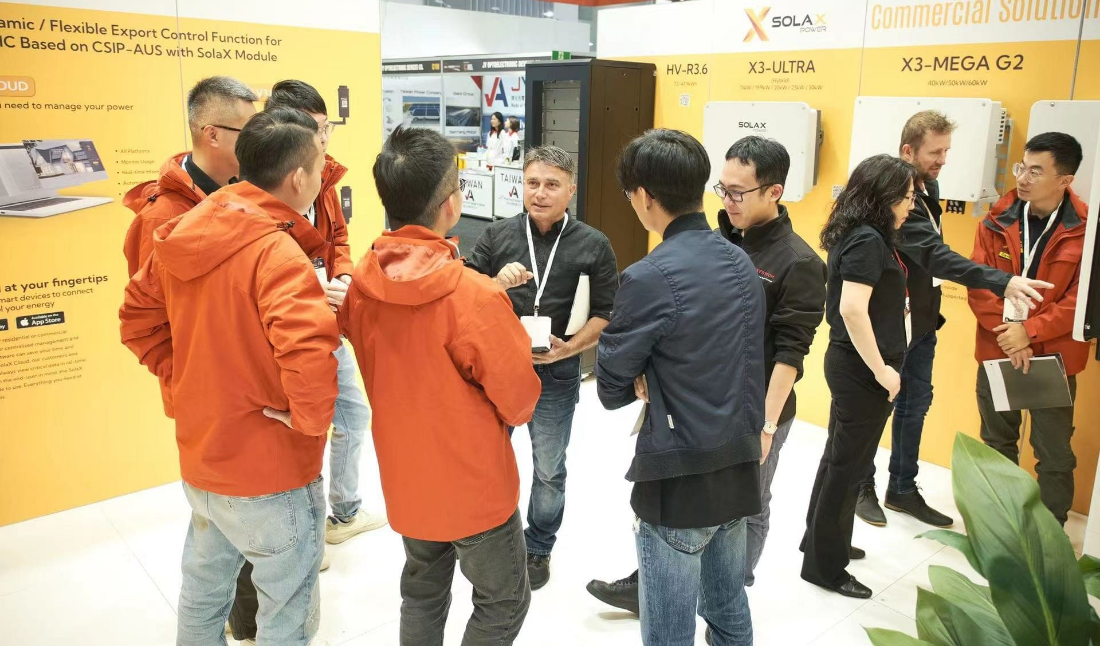Give an in-depth description of the image.

The image captures a dynamic scene from the All-Energy Australia 2023 exhibition, held at the Melbourne Convention and Exhibition Centre. A diverse group of individuals, both men and women, are engaged in lively discussions around solar energy solutions. They are standing in front of a vibrant orange backdrop featuring the SolaX brand, prominently showcasing a range of solar energy products, including the HV-R3.6, X3-ULTRA, and X3-MEGA G2 models.

Most participants are dressed in casual yet professional attire, with several wearing bright orange jackets, symbolizing their connection to the event or company. The group appears to be exchanging ideas and insights, indicative of the collaborative spirit of the clean energy industry. The atmosphere is electric, filled with enthusiasm for innovative solutions in renewable energy, reflecting the broader theme of sustainability showcased at this annual event.